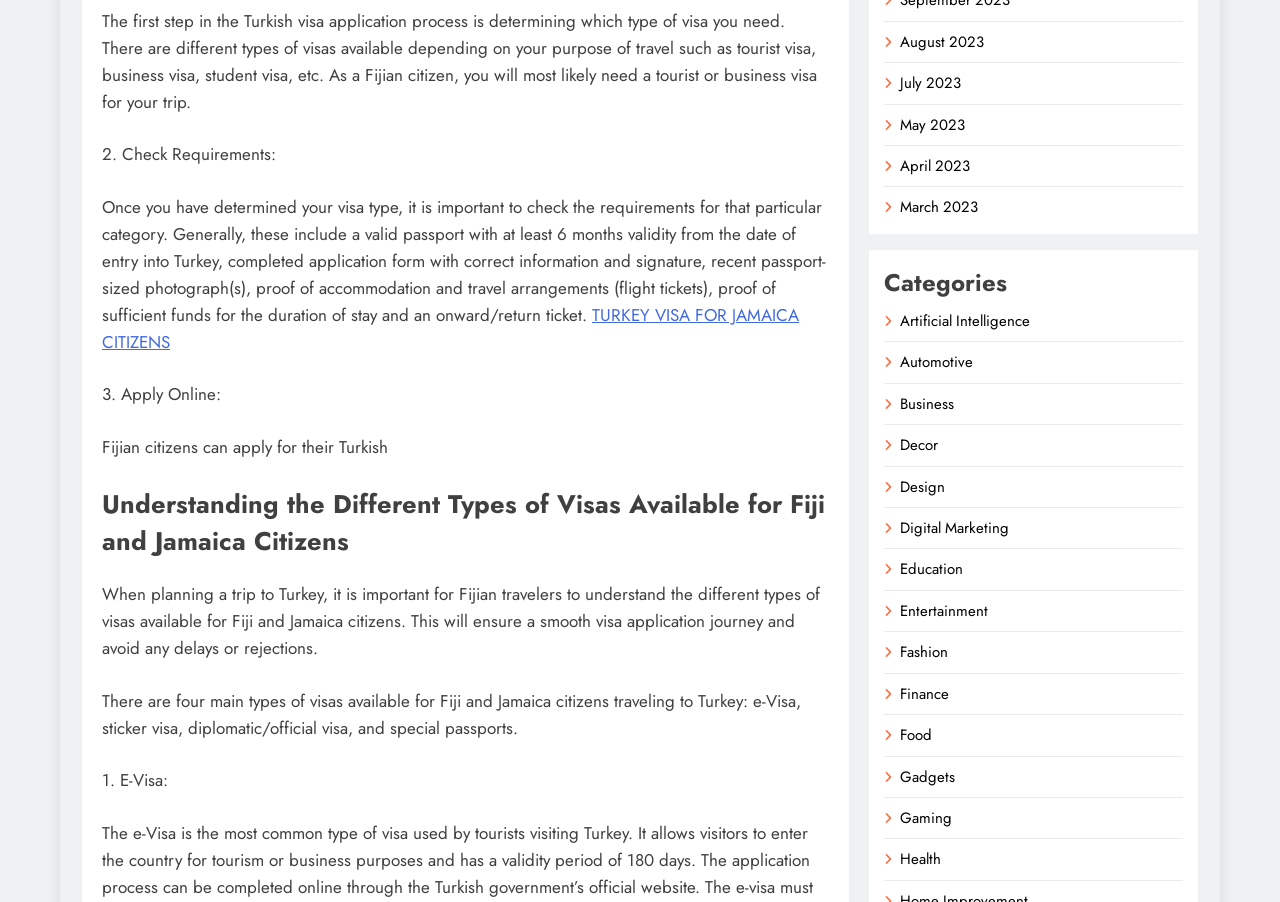Given the element description "Gaming", identify the bounding box of the corresponding UI element.

[0.703, 0.895, 0.744, 0.919]